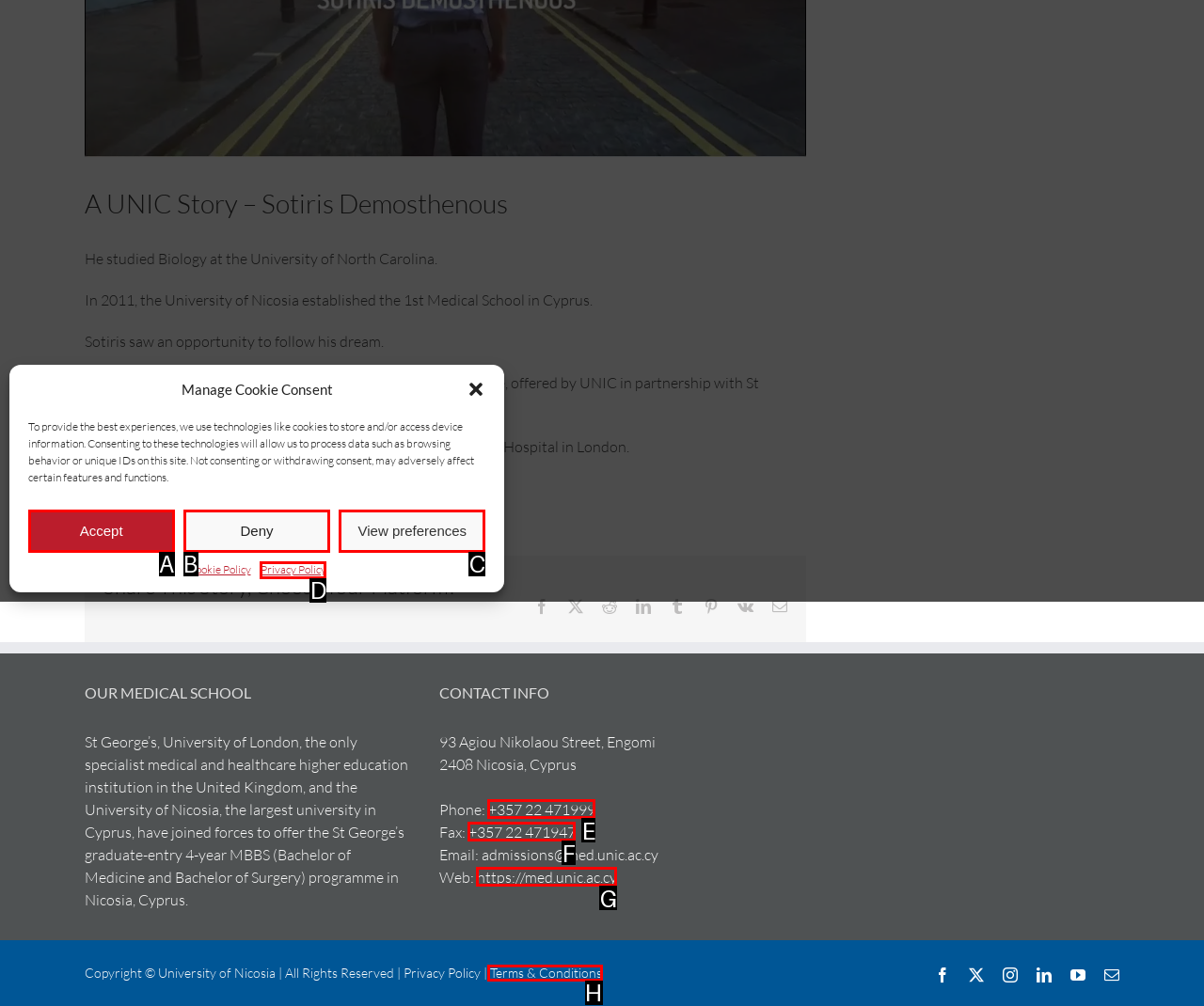Which option is described as follows: Accept
Answer with the letter of the matching option directly.

A